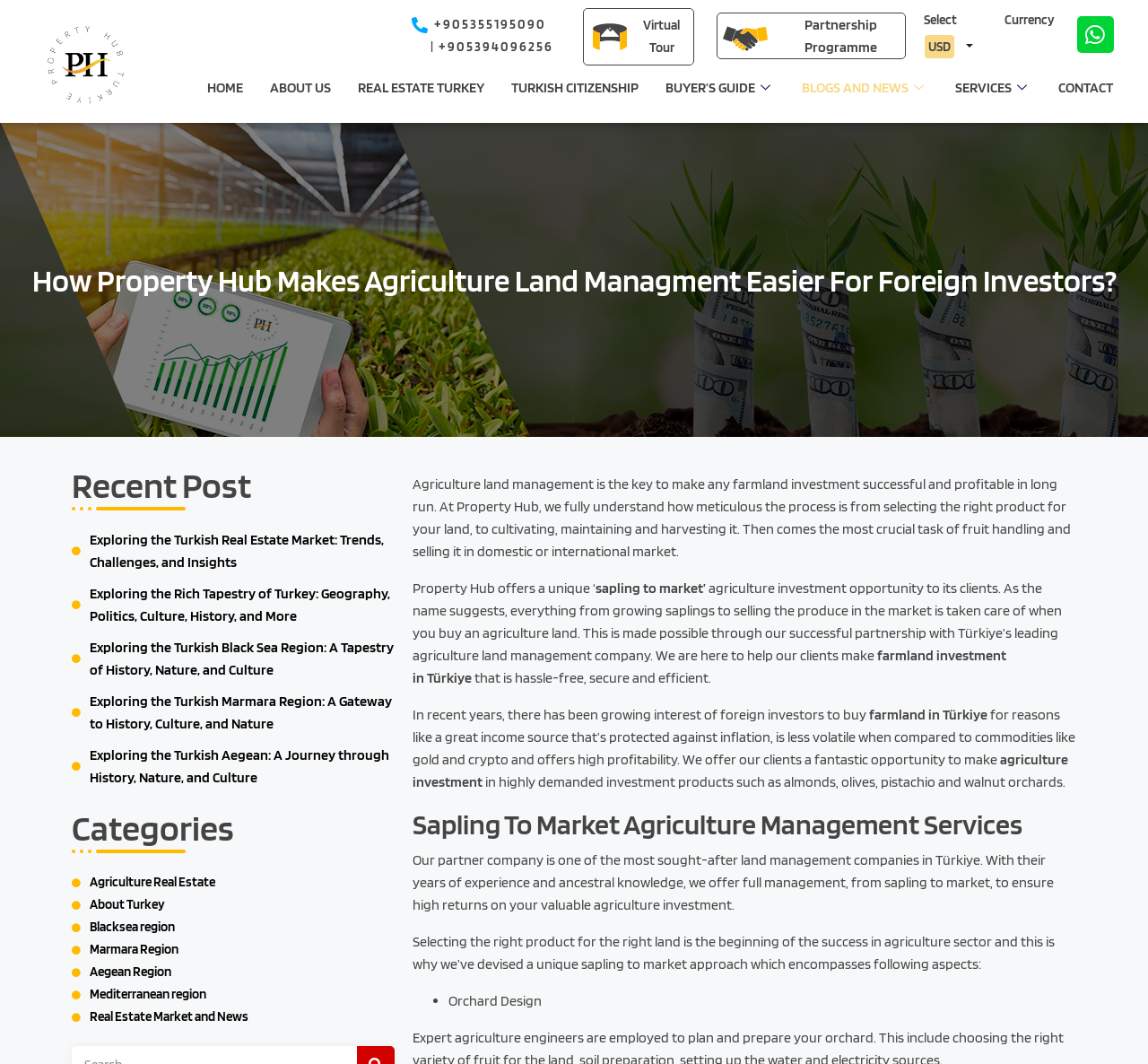What is the phone number for contact?
Examine the image closely and answer the question with as much detail as possible.

I found the phone number by looking at the top section of the webpage, where there are several links and a phone number. The phone number is +905355195090, which is a Turkish phone number.